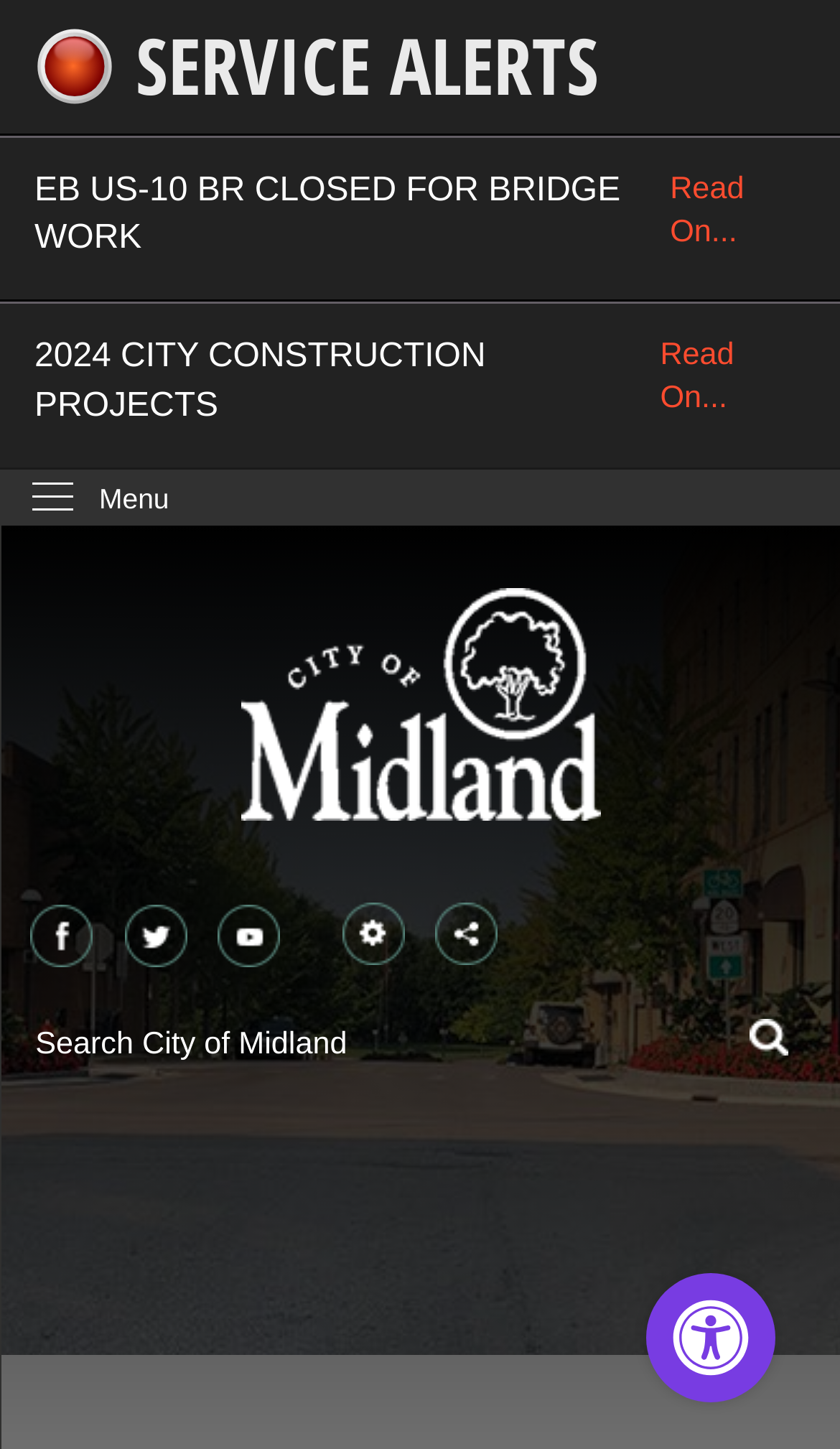Please find the bounding box for the following UI element description. Provide the coordinates in (top-left x, top-left y, bottom-right x, bottom-right y) format, with values between 0 and 1: Skip to Main Content

[0.0, 0.0, 0.042, 0.024]